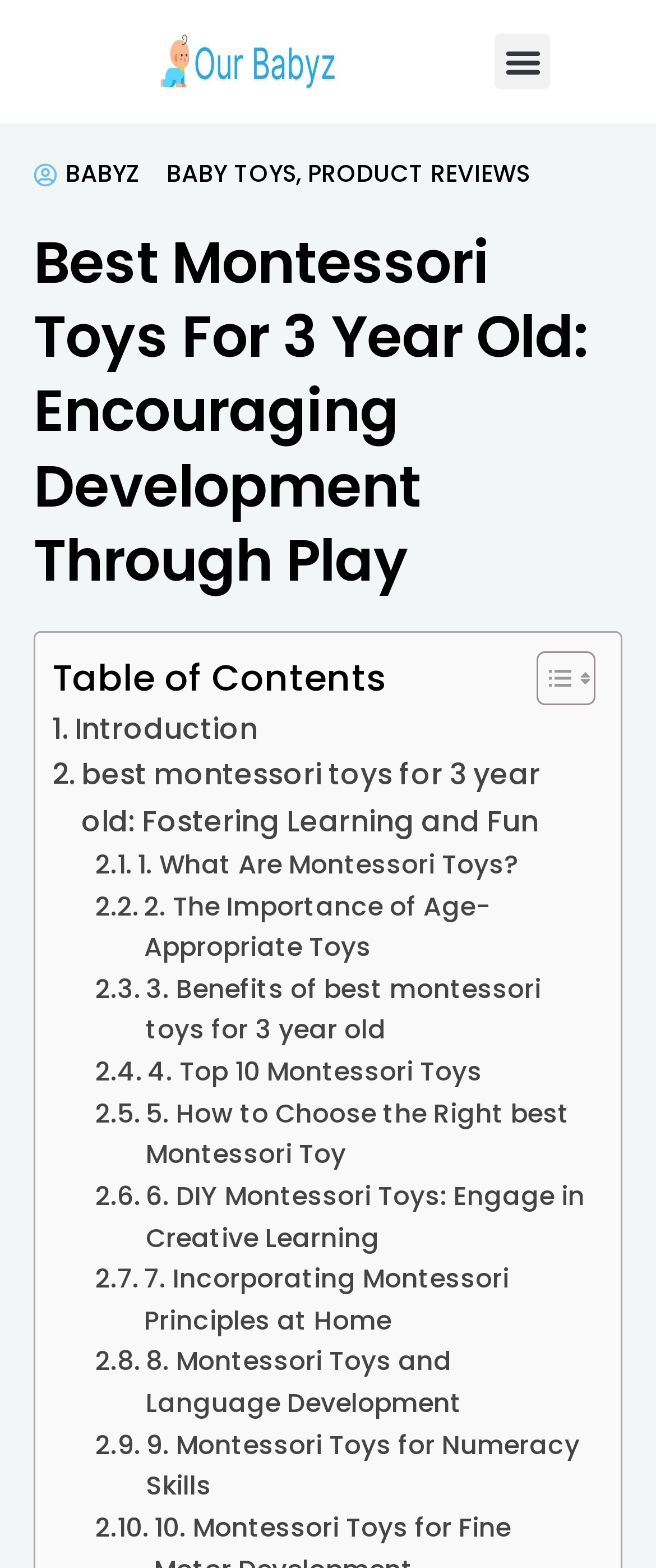Please determine the bounding box coordinates of the element's region to click in order to carry out the following instruction: "Toggle the table of content". The coordinates should be four float numbers between 0 and 1, i.e., [left, top, right, bottom].

[0.779, 0.414, 0.895, 0.451]